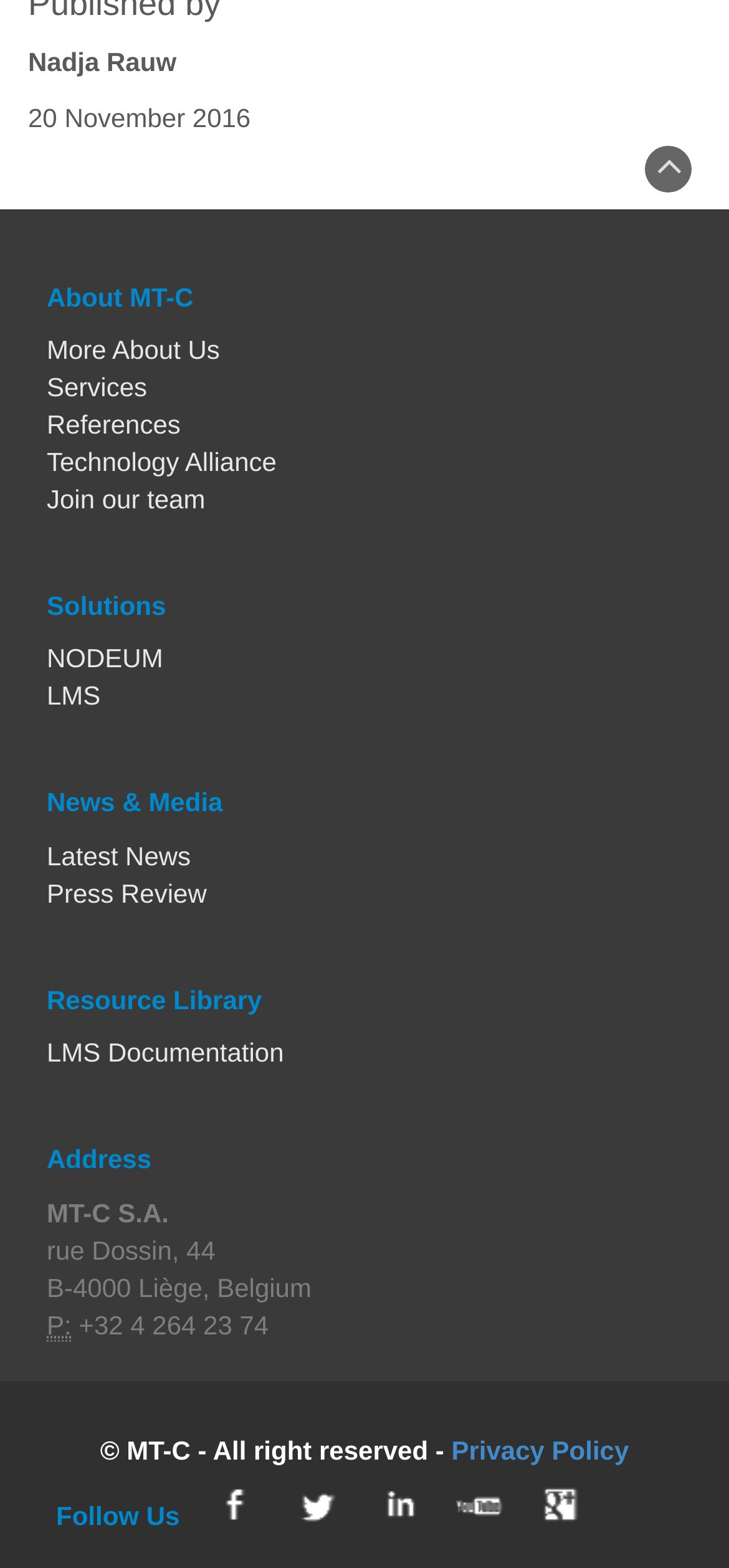Please examine the image and provide a detailed answer to the question: What is the address of MT-C S.A.?

The address of MT-C S.A. is mentioned in the 'Address' section, which includes the street address, city, and country.